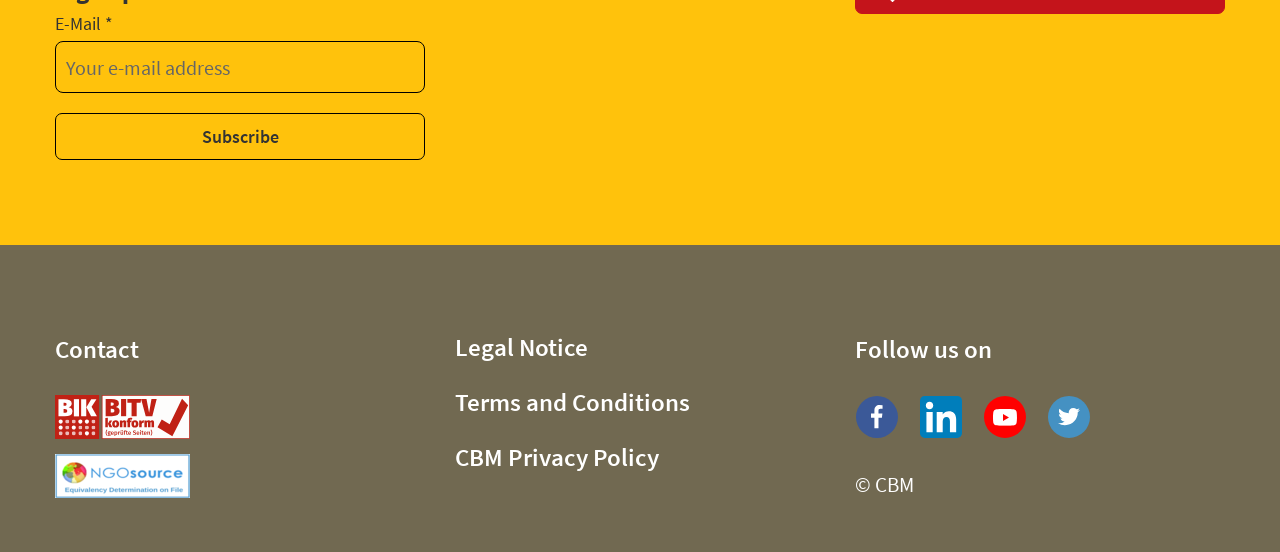Can you determine the bounding box coordinates of the area that needs to be clicked to fulfill the following instruction: "Follow CBM on Facebook"?

[0.668, 0.715, 0.702, 0.794]